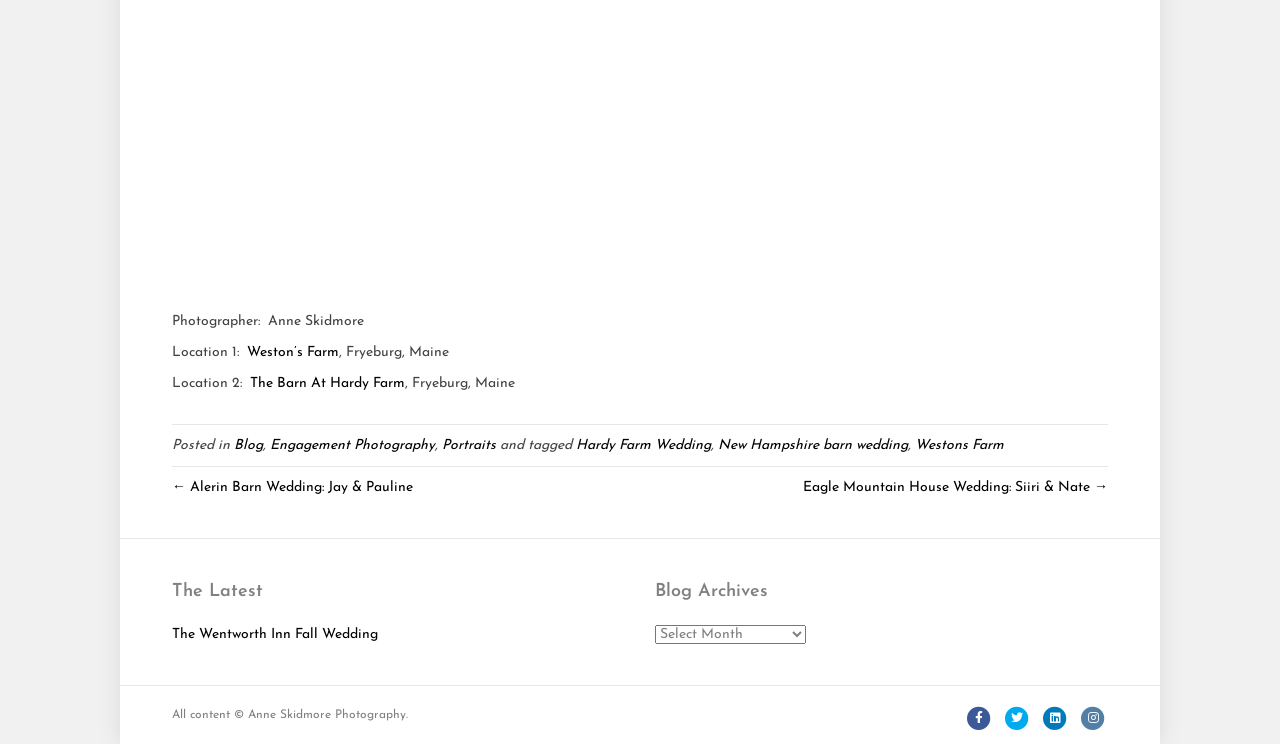What is the location of Weston's Farm?
Please analyze the image and answer the question with as much detail as possible.

The location of Weston's Farm is mentioned as 'Weston's Farm, Fryeburg, Maine' on the webpage.